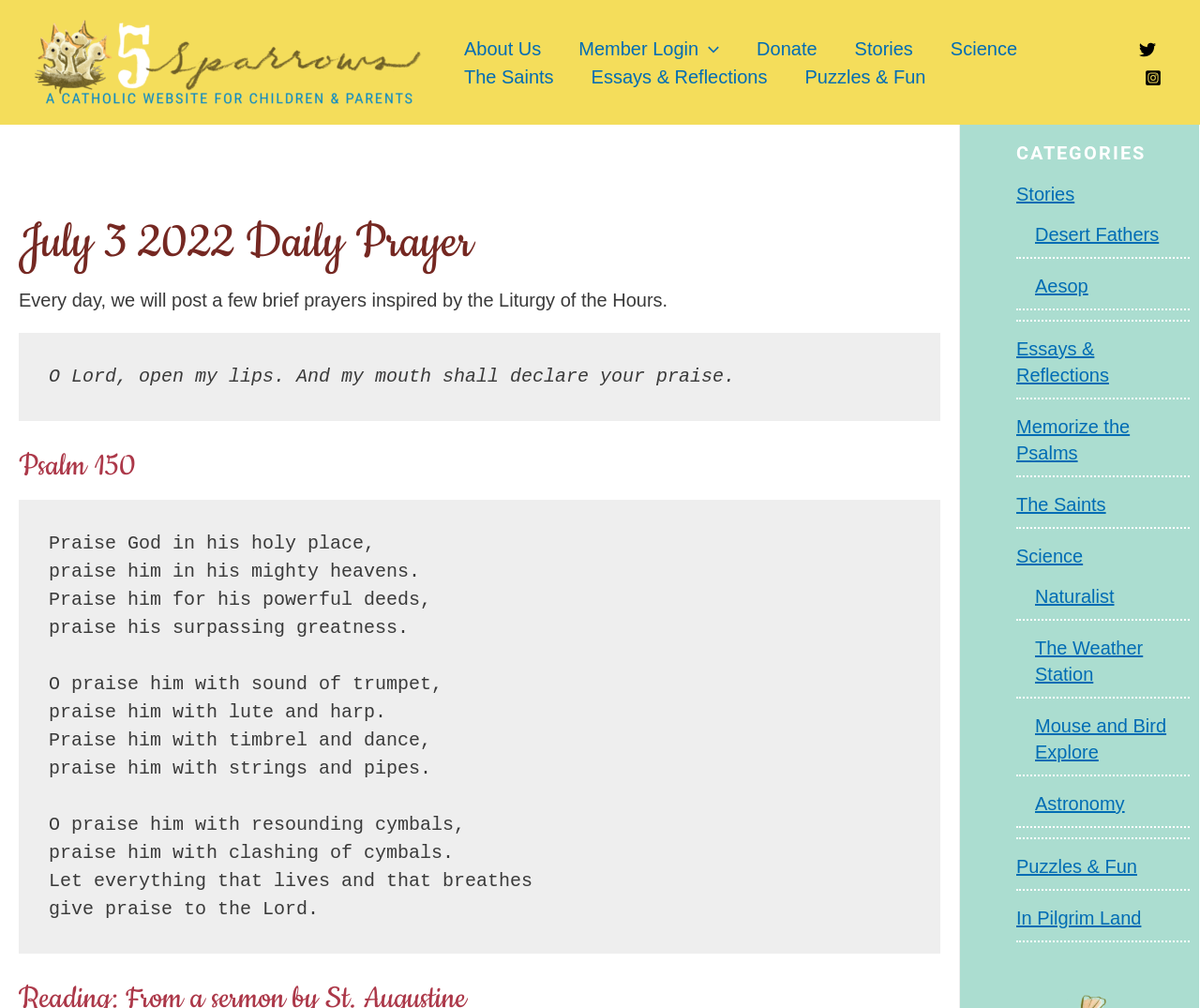Could you provide the bounding box coordinates for the portion of the screen to click to complete this instruction: "Follow the blog"?

None